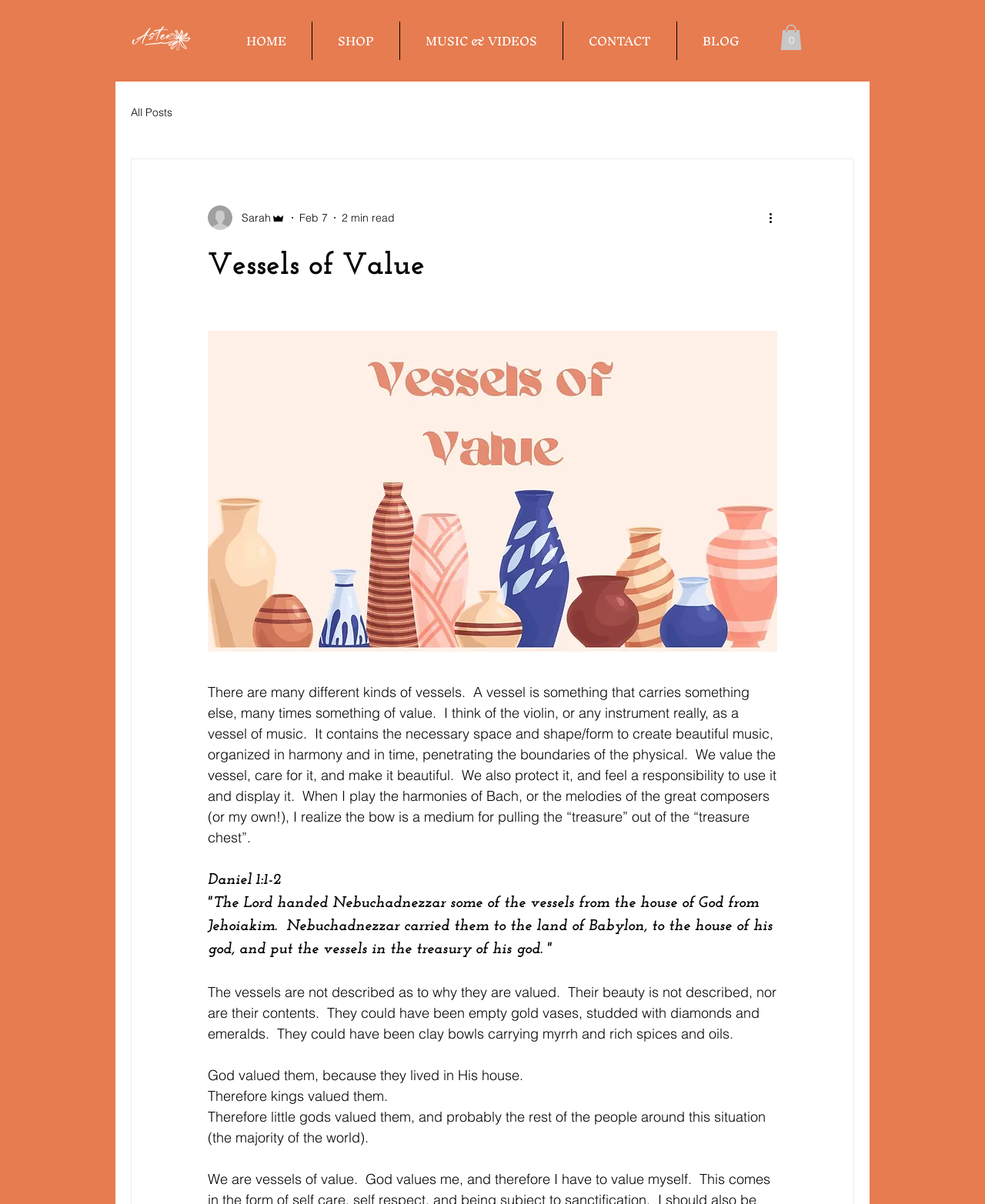Using the format (top-left x, top-left y, bottom-right x, bottom-right y), and given the element description, identify the bounding box coordinates within the screenshot: All Posts

[0.133, 0.088, 0.175, 0.099]